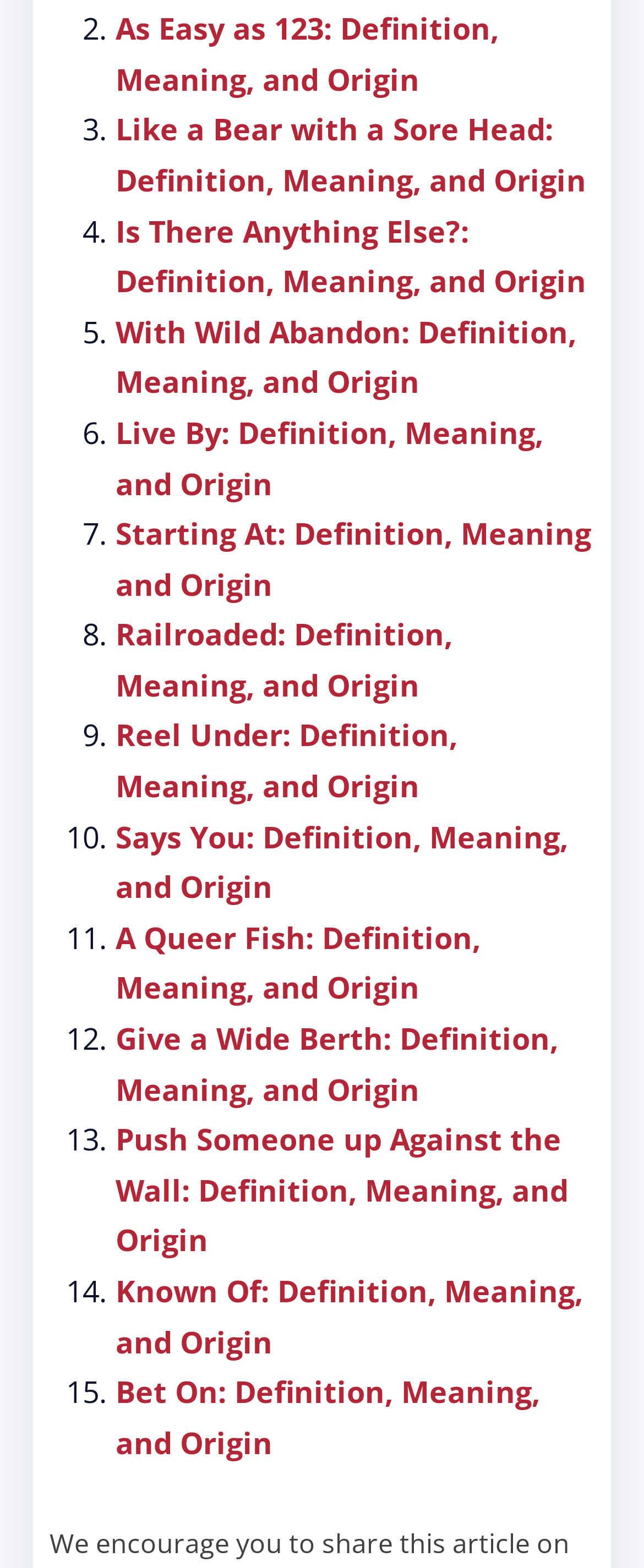Locate the bounding box coordinates of the clickable region to complete the following instruction: "Click on 'As Easy as 123: Definition, Meaning, and Origin'."

[0.179, 0.005, 0.774, 0.063]